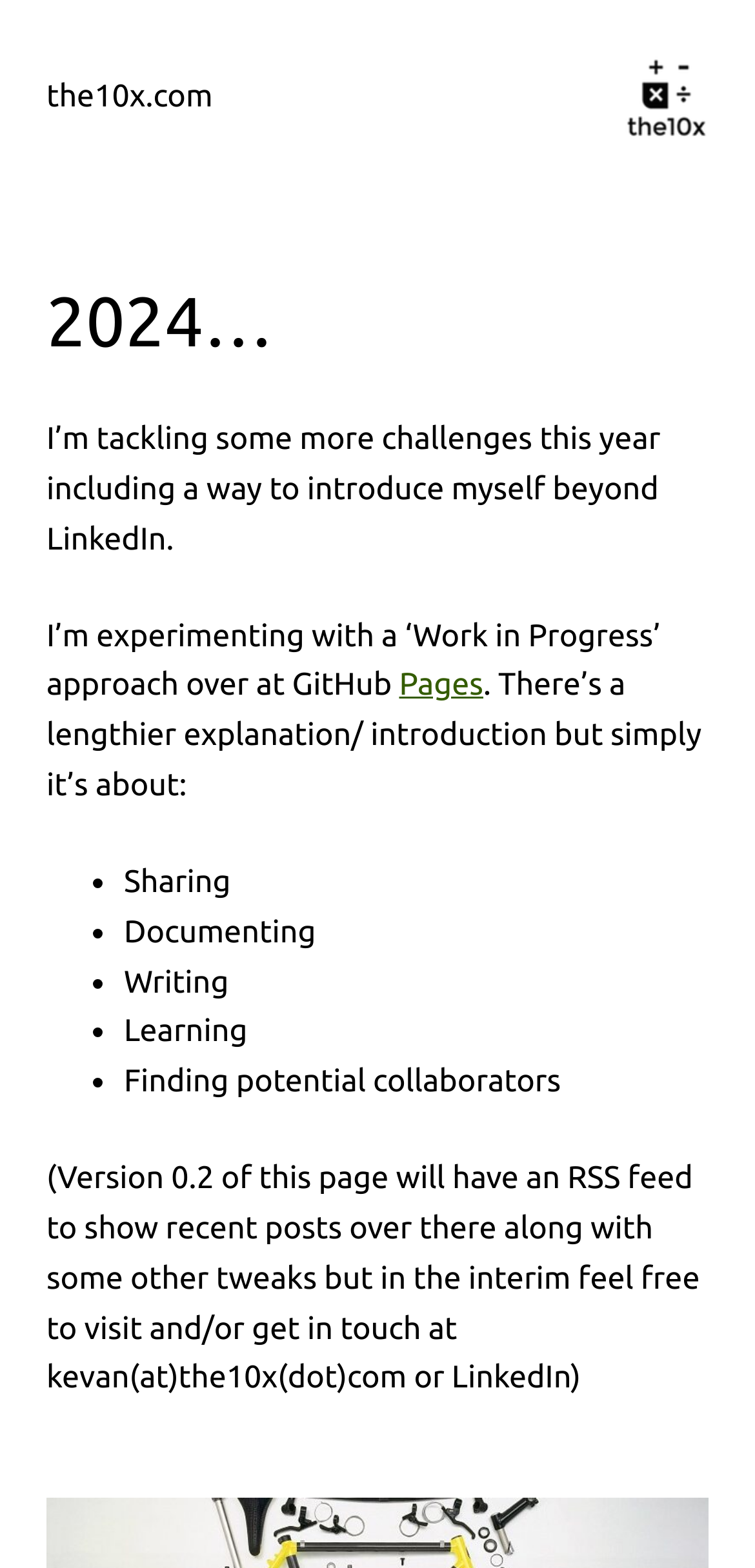What is the purpose of the RSS feed?
Please use the visual content to give a single word or phrase answer.

Show recent posts